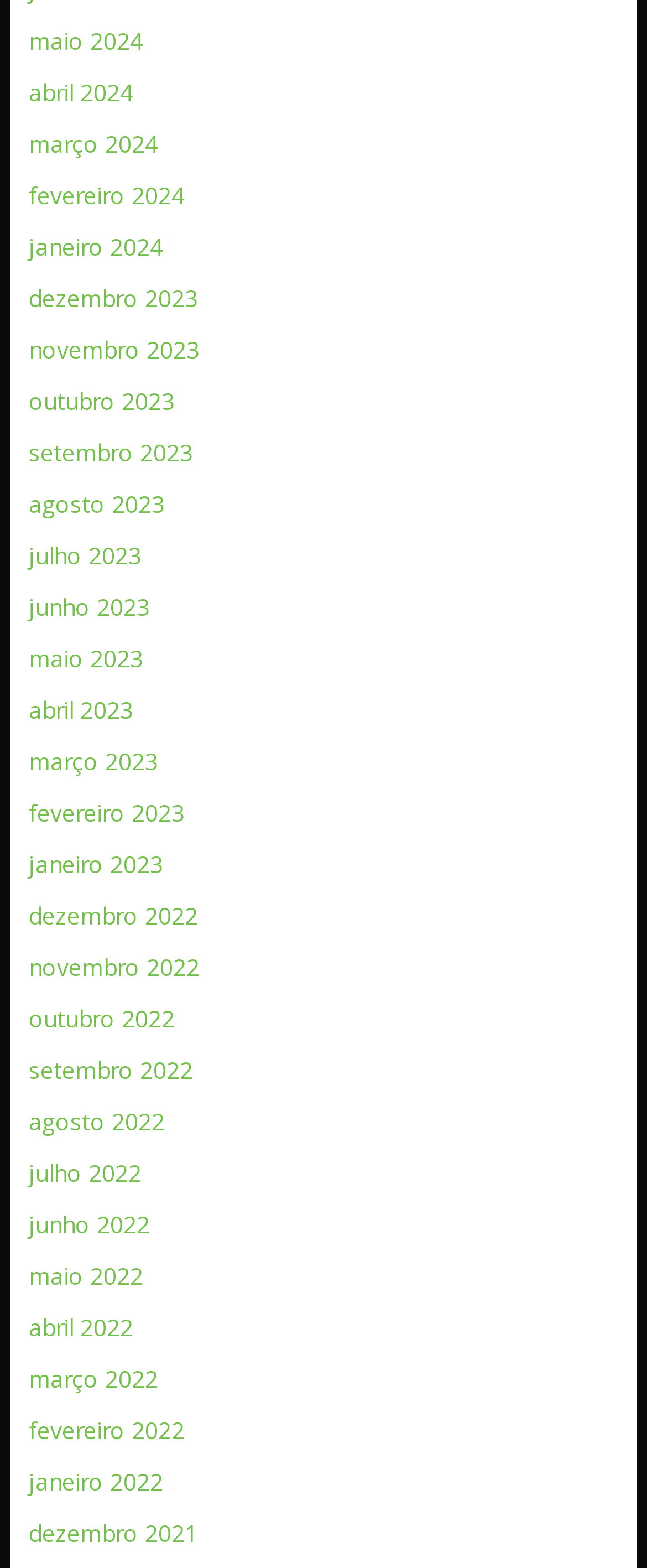Can you specify the bounding box coordinates for the region that should be clicked to fulfill this instruction: "check dezembro 2023".

[0.044, 0.18, 0.306, 0.2]